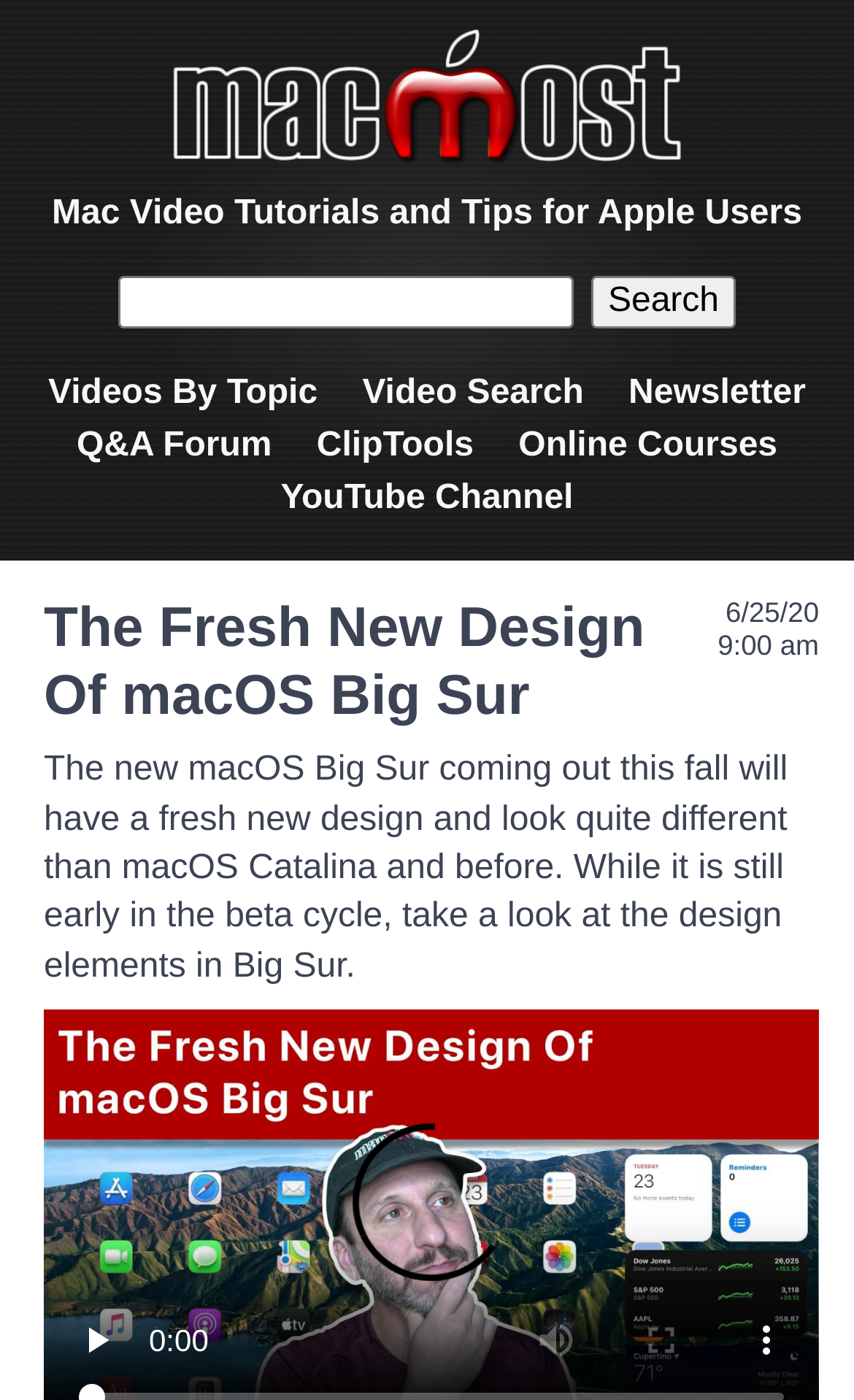Determine the bounding box coordinates of the region to click in order to accomplish the following instruction: "Go to the Q&A Forum". Provide the coordinates as four float numbers between 0 and 1, specifically [left, top, right, bottom].

[0.09, 0.3, 0.318, 0.338]